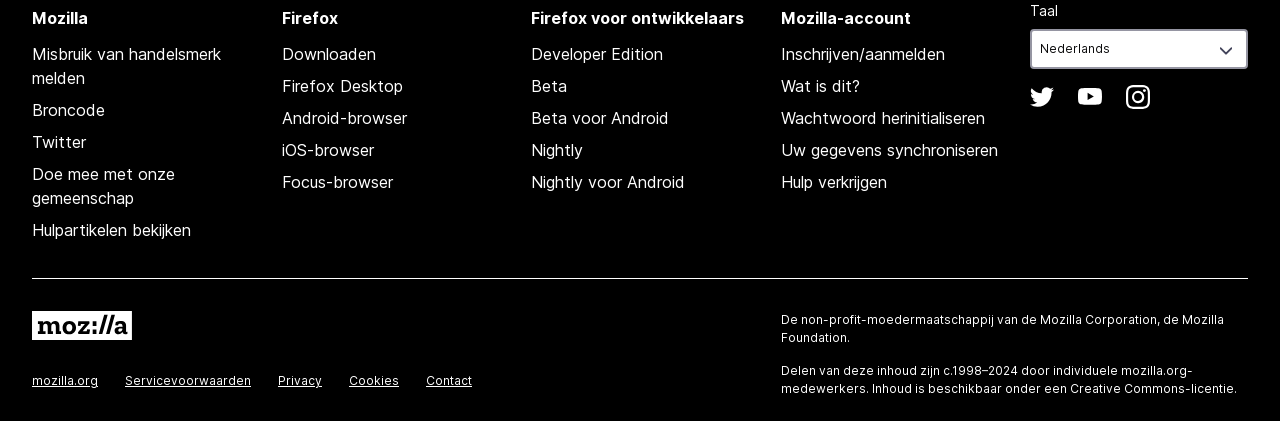Review the image closely and give a comprehensive answer to the question: What is the purpose of the 'Misbruik van handelsmerk melden' link?

By analyzing the link text 'Misbruik van handelsmerk melden', I inferred that the purpose of this link is to report trademark abuse, as 'Misbruik van handelsmerk' is Dutch for 'Trademark abuse'.